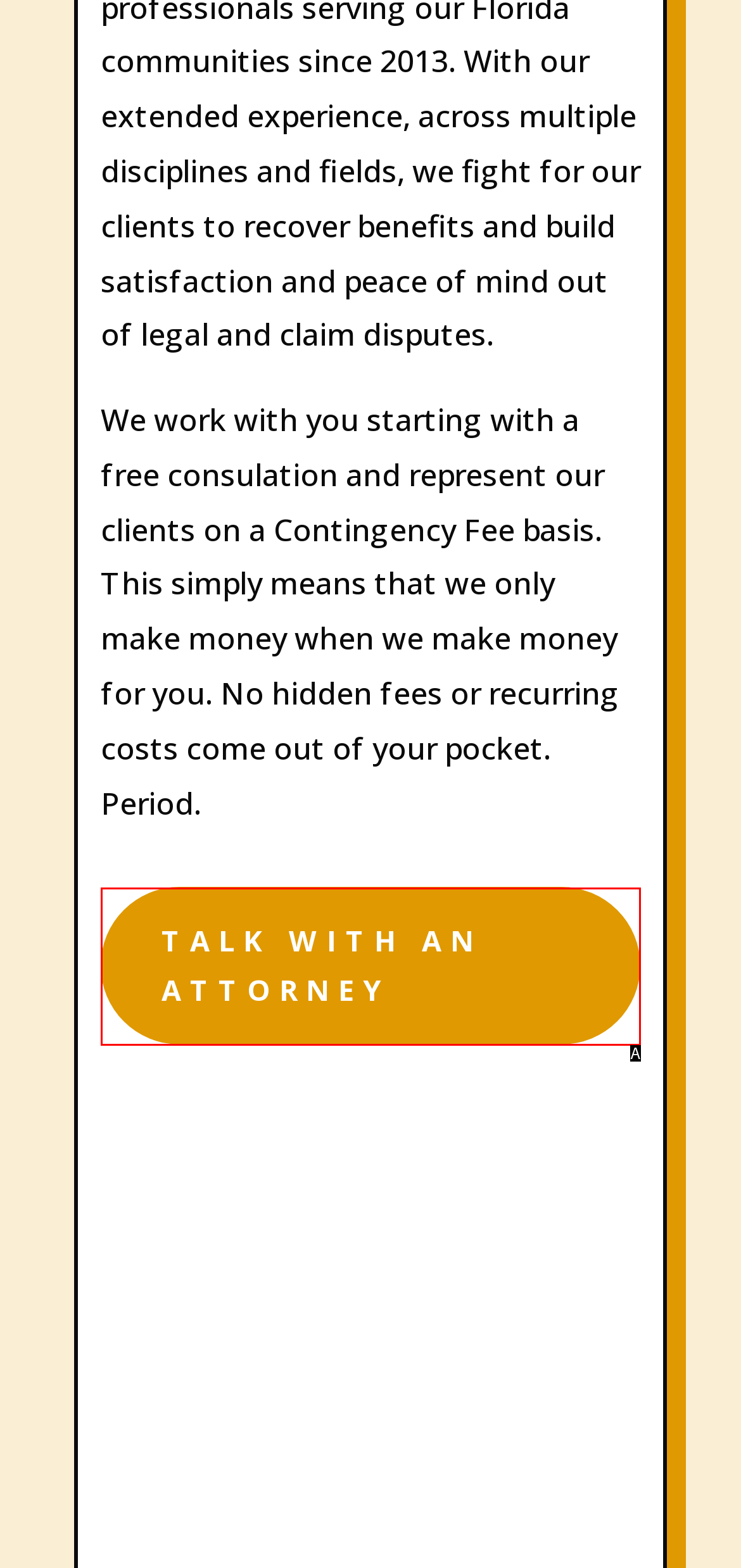Determine the HTML element that aligns with the description: Talk With an Attorney
Answer by stating the letter of the appropriate option from the available choices.

A